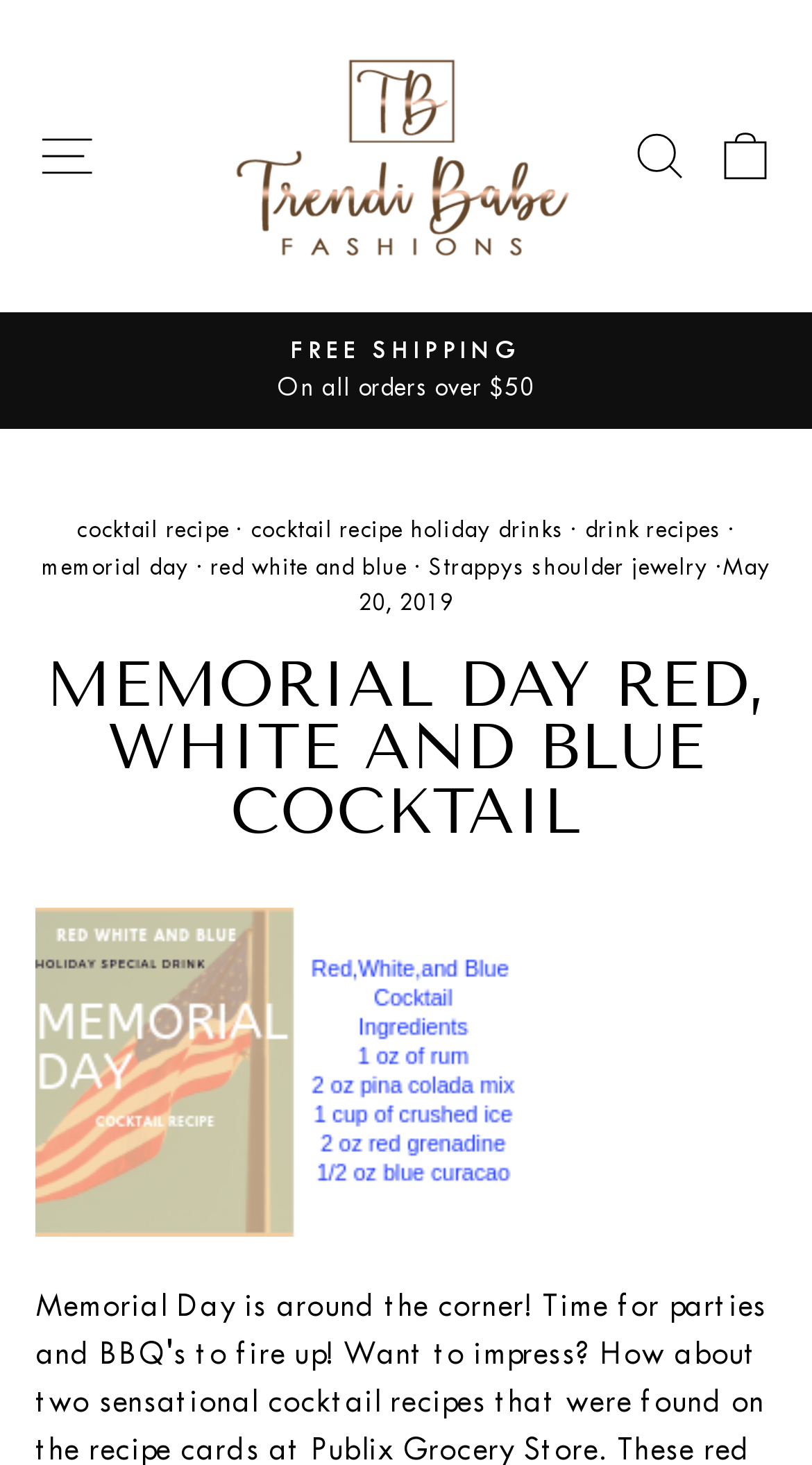What type of content is present below the navigation section?
Provide an in-depth and detailed explanation in response to the question.

I analyzed the links 'cocktail recipe', 'cocktail recipe holiday drinks', and 'drink recipes' which suggest that the content below the navigation section is related to cocktail recipes.